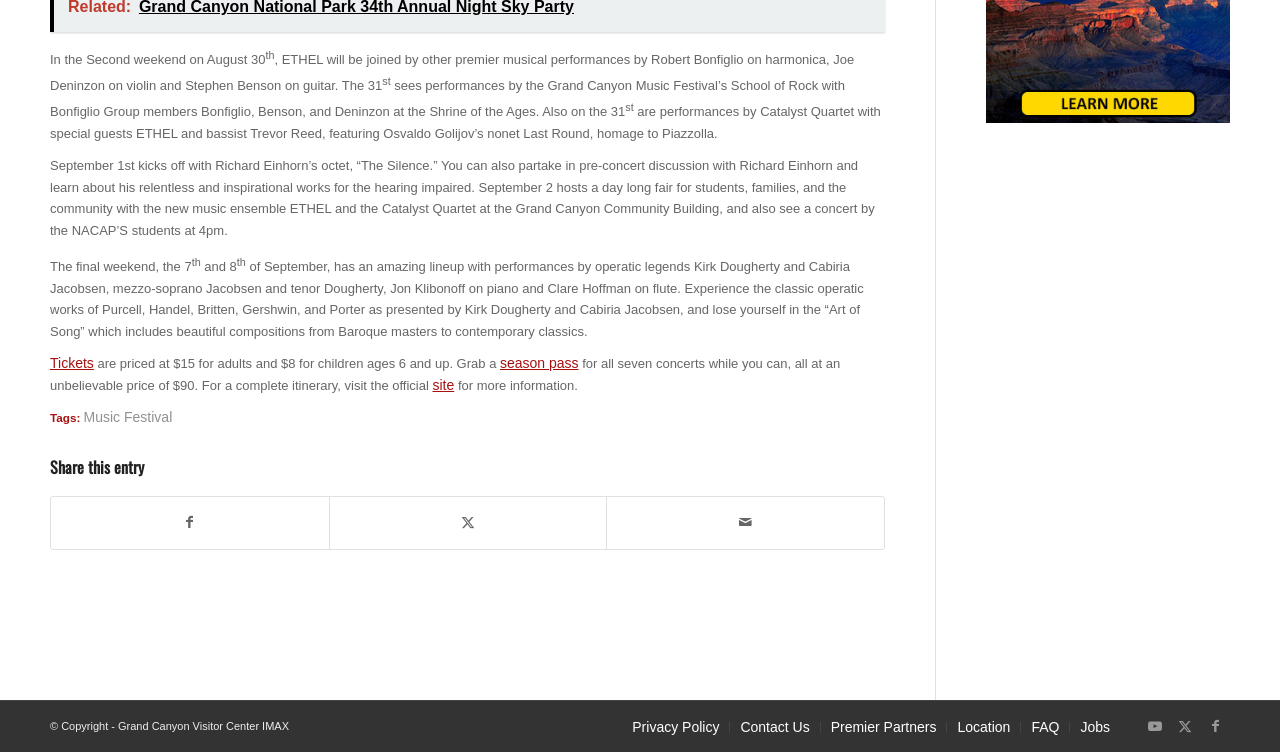Determine the bounding box coordinates of the clickable area required to perform the following instruction: "Share on Facebook". The coordinates should be represented as four float numbers between 0 and 1: [left, top, right, bottom].

[0.04, 0.661, 0.257, 0.729]